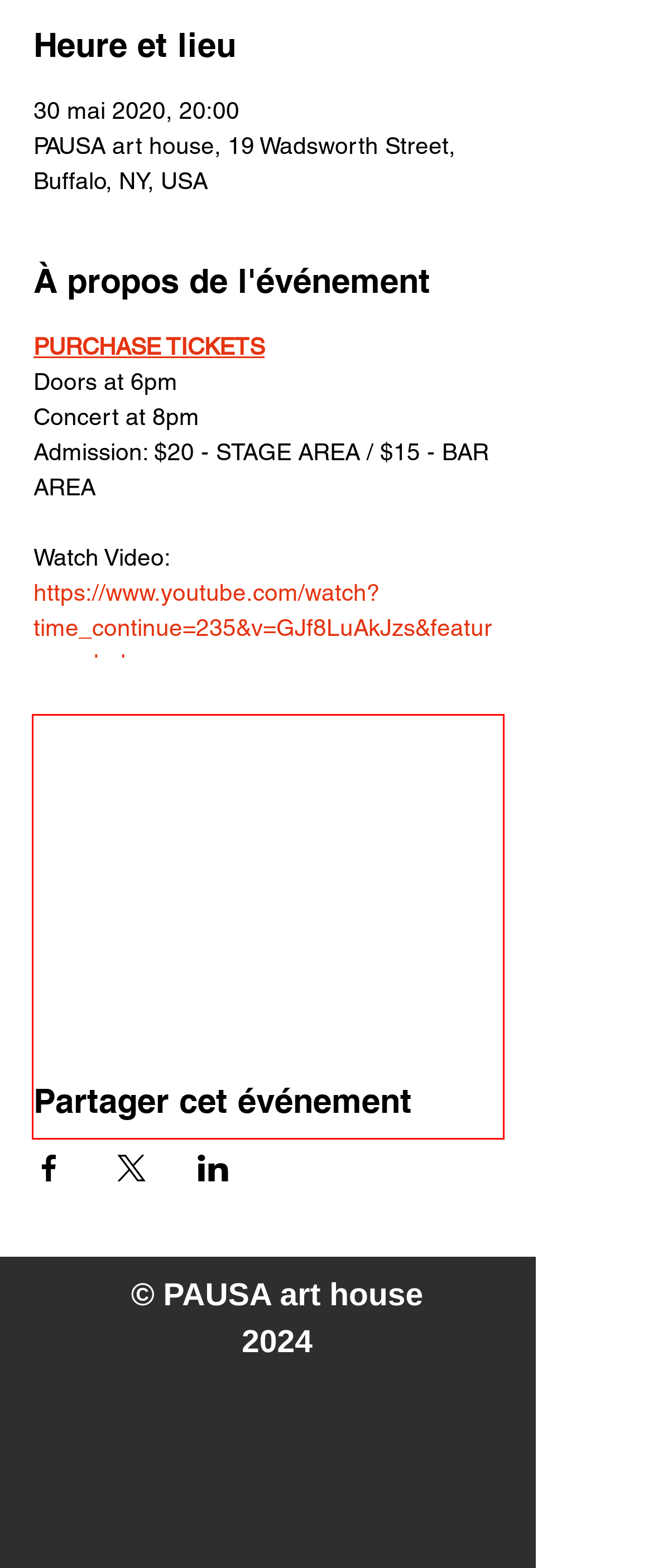Given a webpage screenshot with a red bounding box, perform OCR to read and deliver the text enclosed by the red bounding box.

JazzBuffalo is excited to partner with Pausa Art House to present the 2019 Juno Award Winner for Best Jazz Album – Group. The Juno Award is the Canadian equivalent to the Grammy’s in the United States and represents one of the top awards for Canadian jazz artists. Milne is also a significant presence in the New York City Jazz Scene as well as throughout the U.S. He will be arriving in Buffalo directly from a concert at the Jazz at the Lincoln Center and Dizzy’s Coca-cola Club.